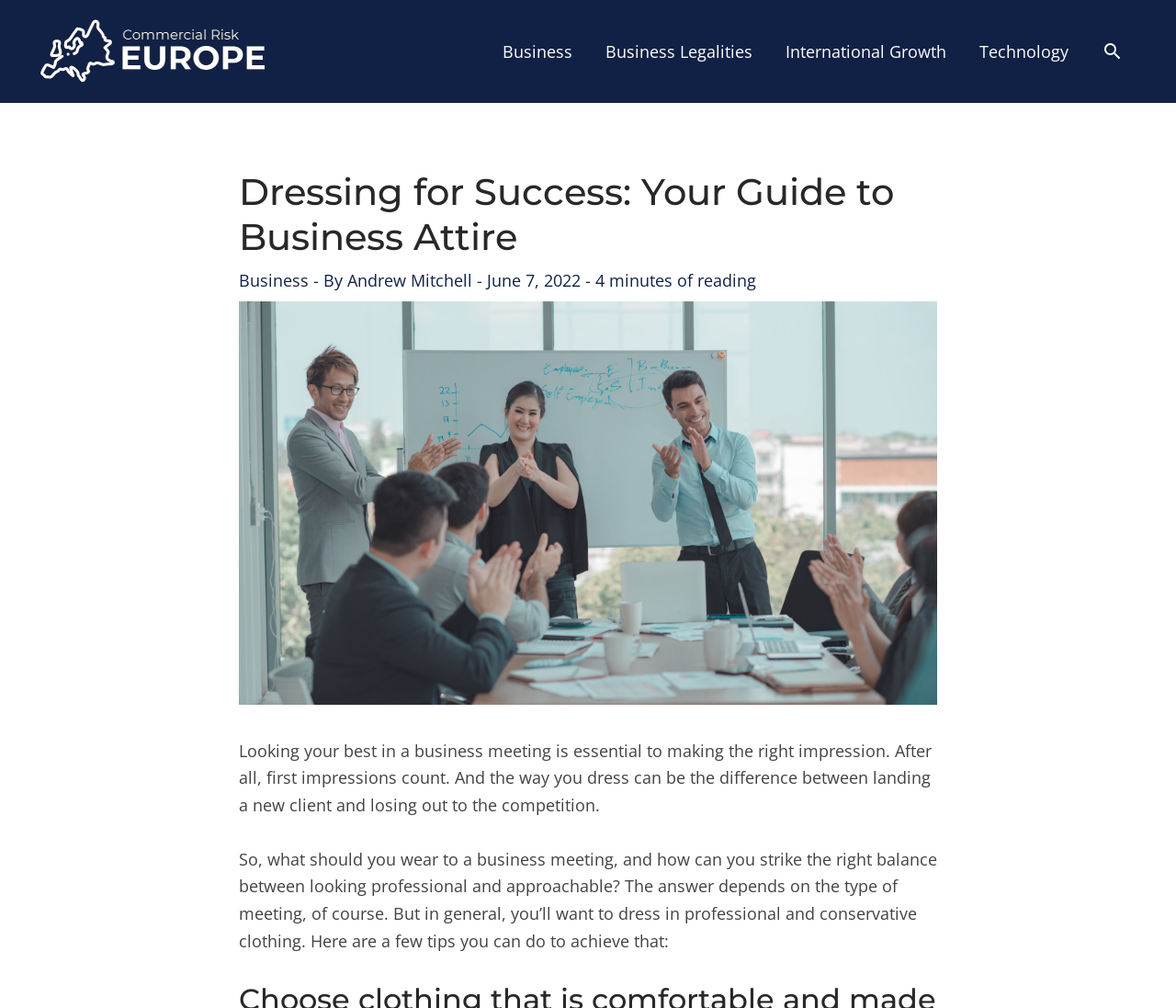Find the bounding box coordinates of the element I should click to carry out the following instruction: "search".

[0.937, 0.04, 0.955, 0.062]